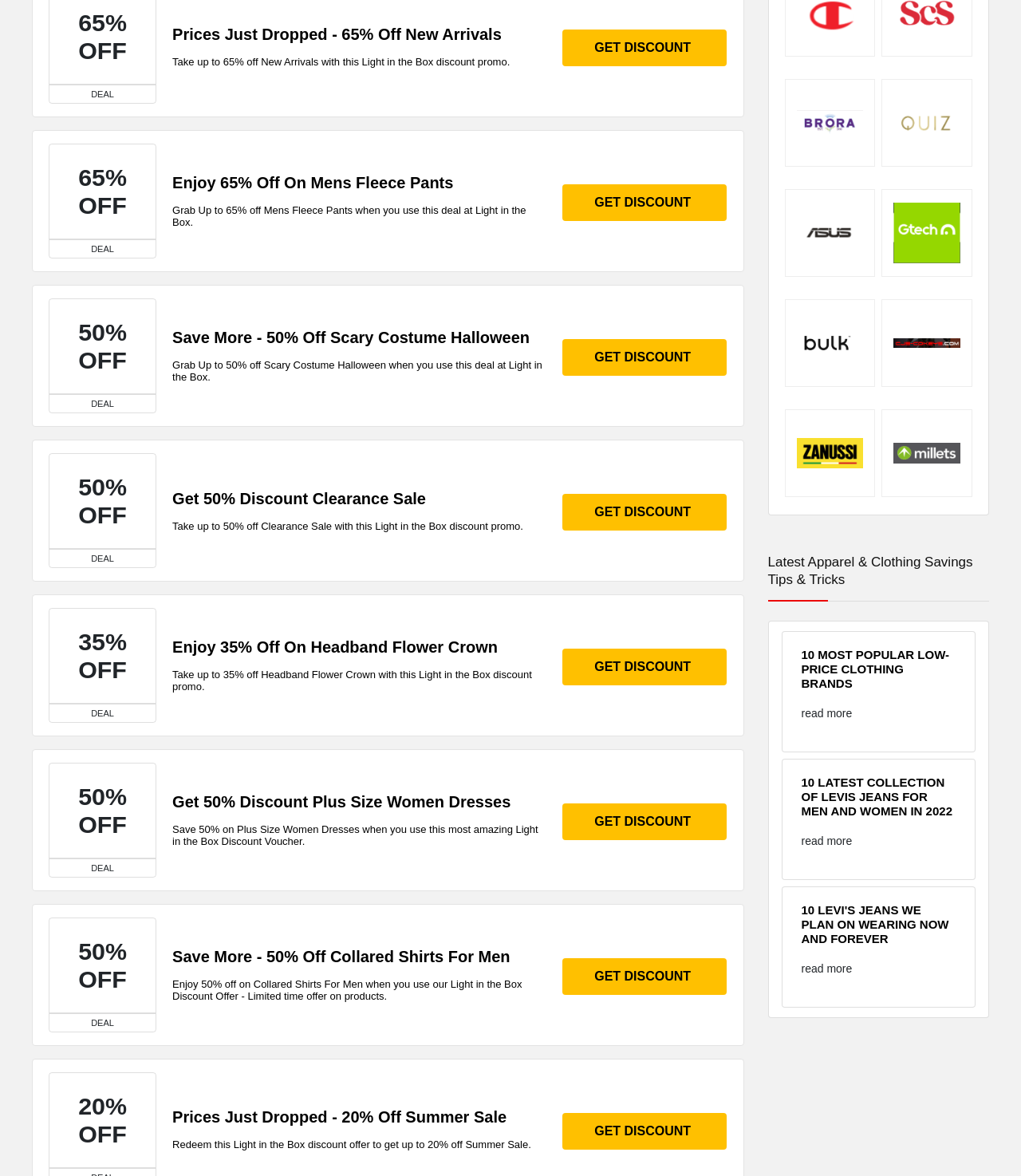Please provide the bounding box coordinates for the element that needs to be clicked to perform the instruction: "Get 65% discount on new arrivals". The coordinates must consist of four float numbers between 0 and 1, formatted as [left, top, right, bottom].

[0.551, 0.025, 0.712, 0.057]